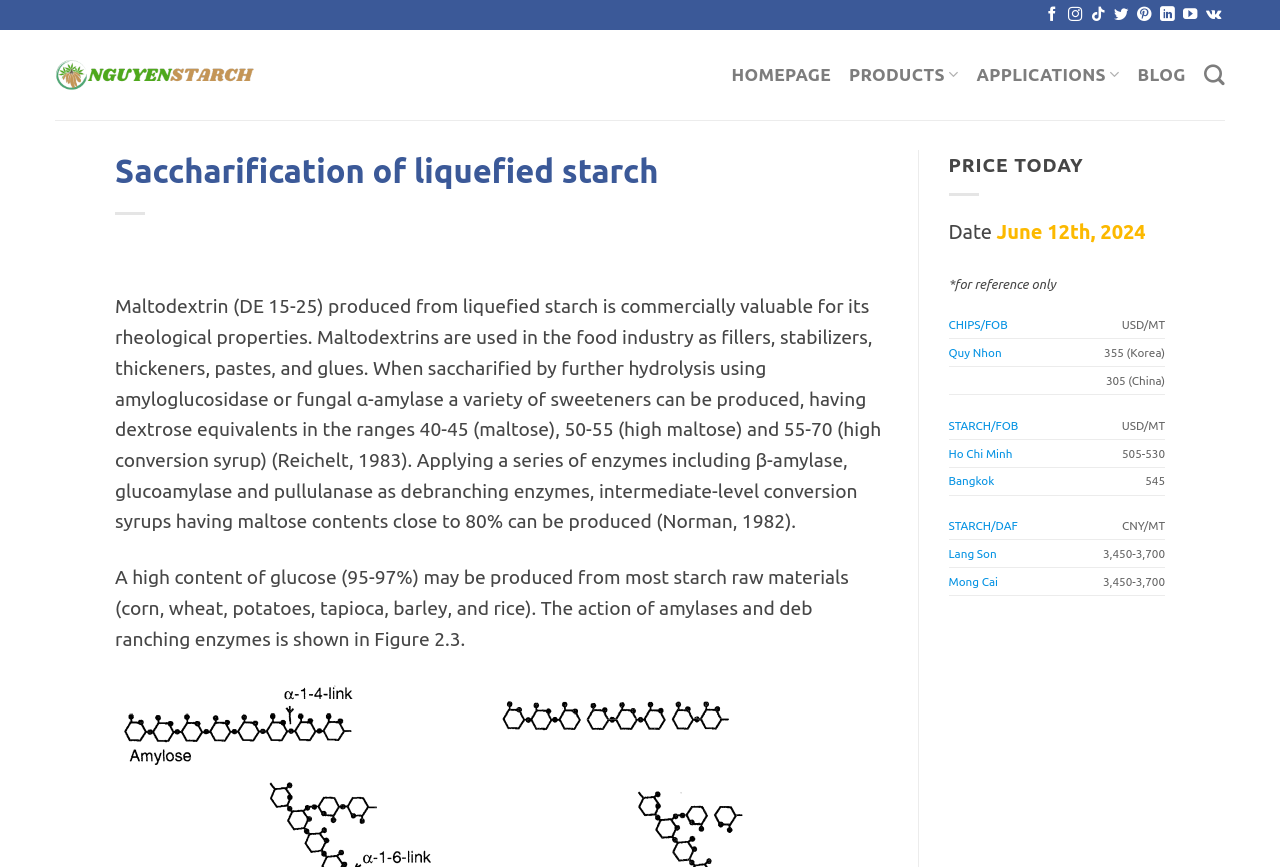What is the purpose of amyloglucosidase in starch saccharification?
Could you answer the question in a detailed manner, providing as much information as possible?

According to the webpage, amyloglucosidase is used to further hydrolyze maltodextrin, producing a variety of sweeteners with different dextrose equivalents.